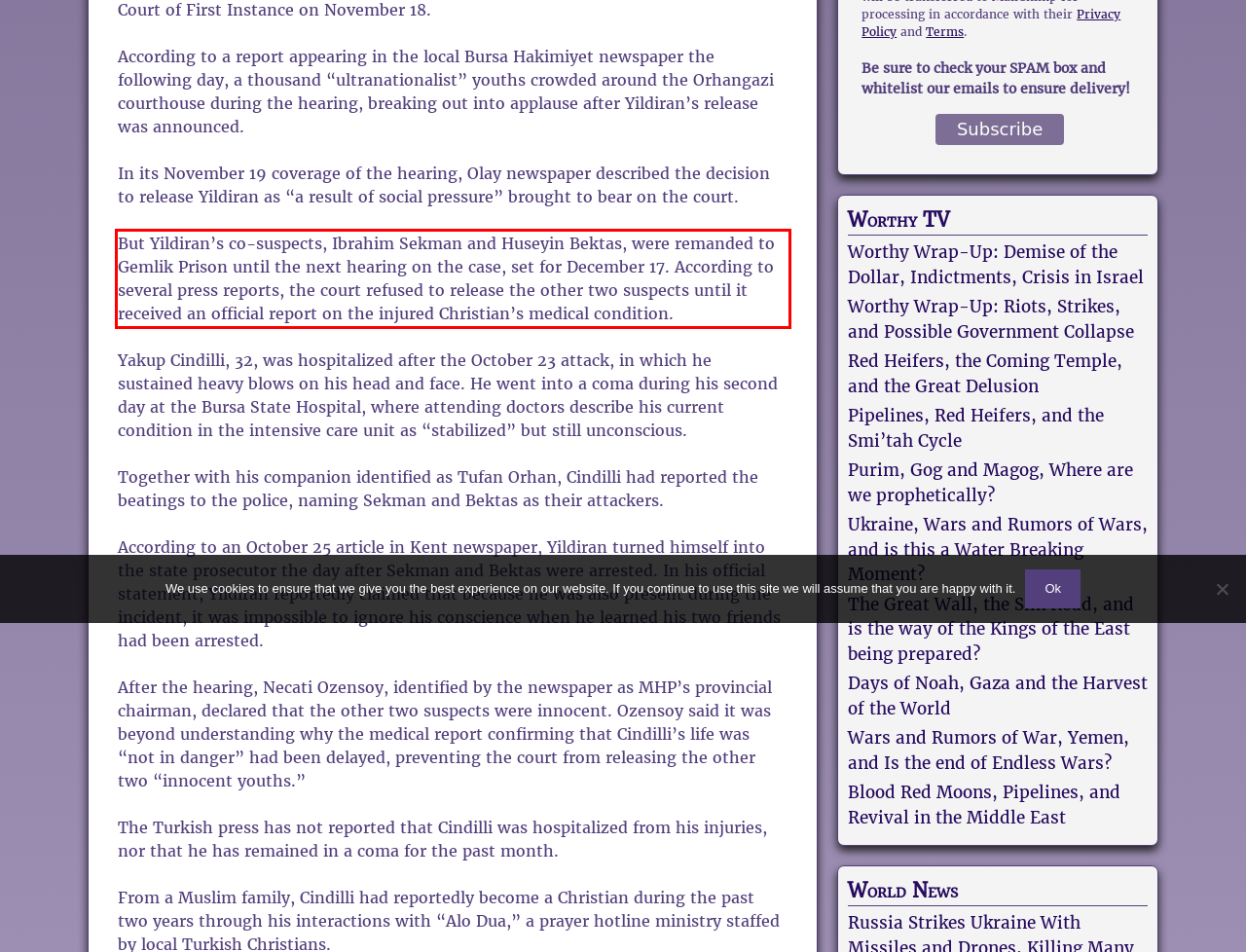Analyze the webpage screenshot and use OCR to recognize the text content in the red bounding box.

But Yildiran’s co-suspects, Ibrahim Sekman and Huseyin Bektas, were remanded to Gemlik Prison until the next hearing on the case, set for December 17. According to several press reports, the court refused to release the other two suspects until it received an official report on the injured Christian’s medical condition.